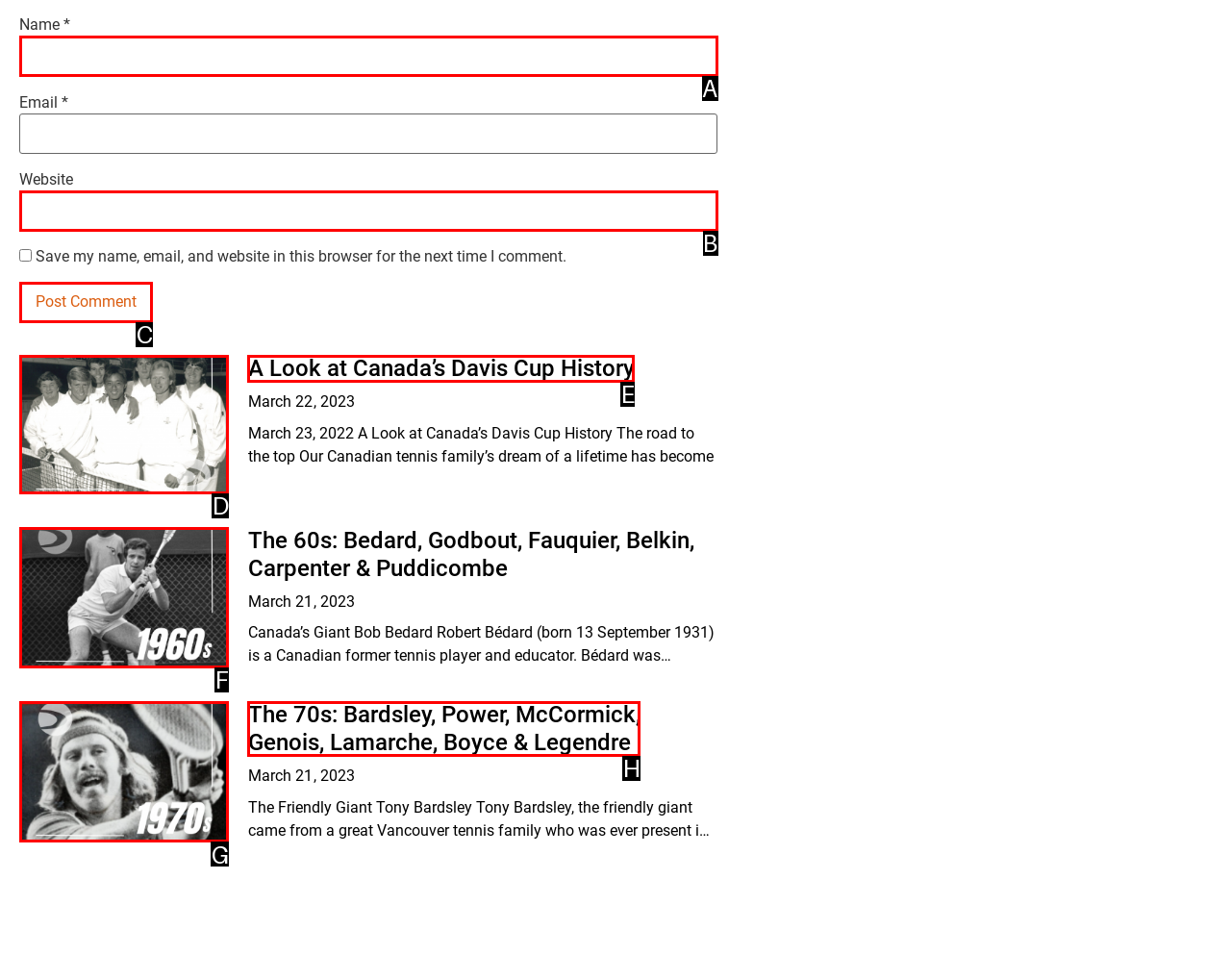Choose the letter of the option that needs to be clicked to perform the task: Click the Post Comment button. Answer with the letter.

C